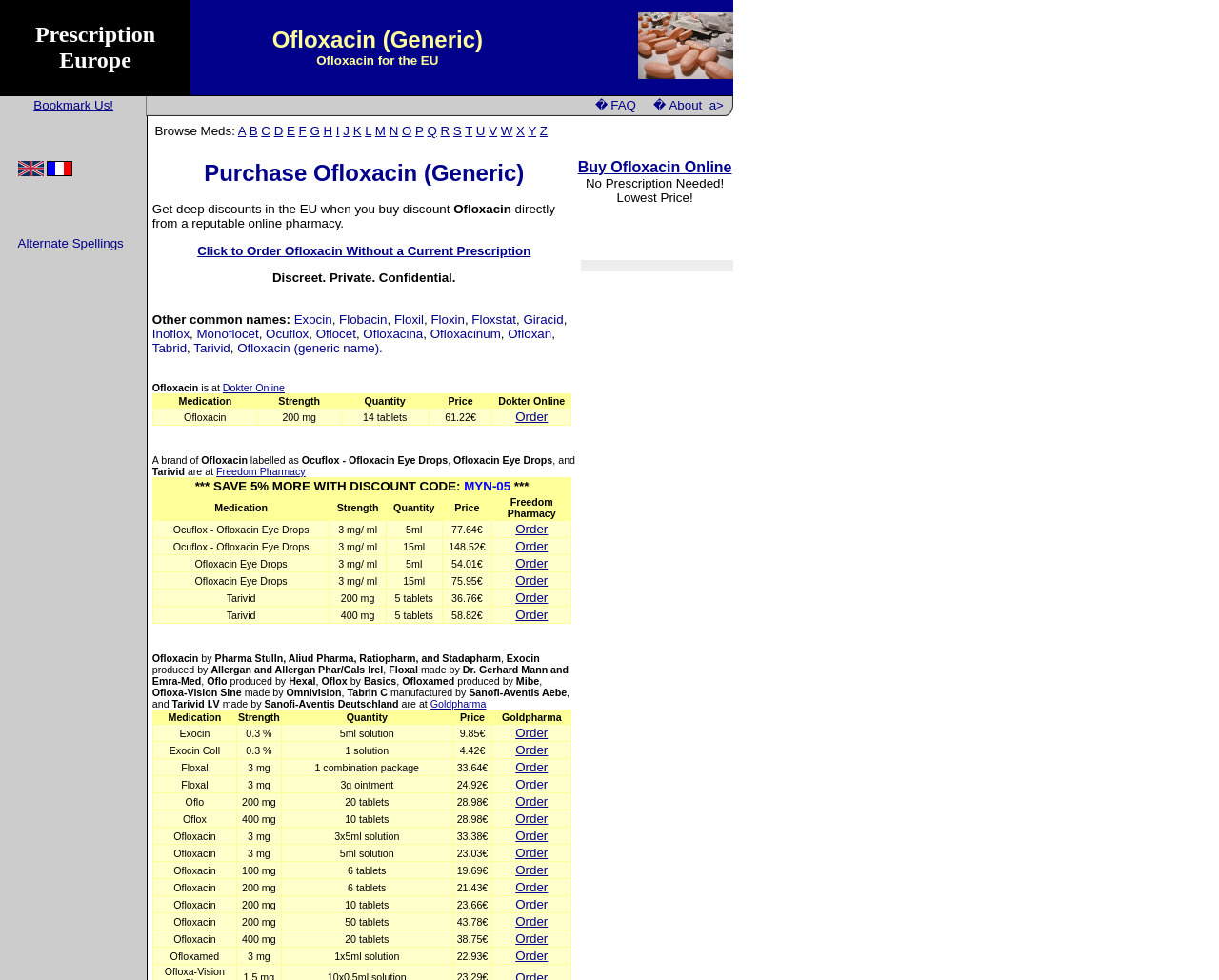Give a one-word or phrase response to the following question: What is the name of the online pharmacy?

Dokter Online